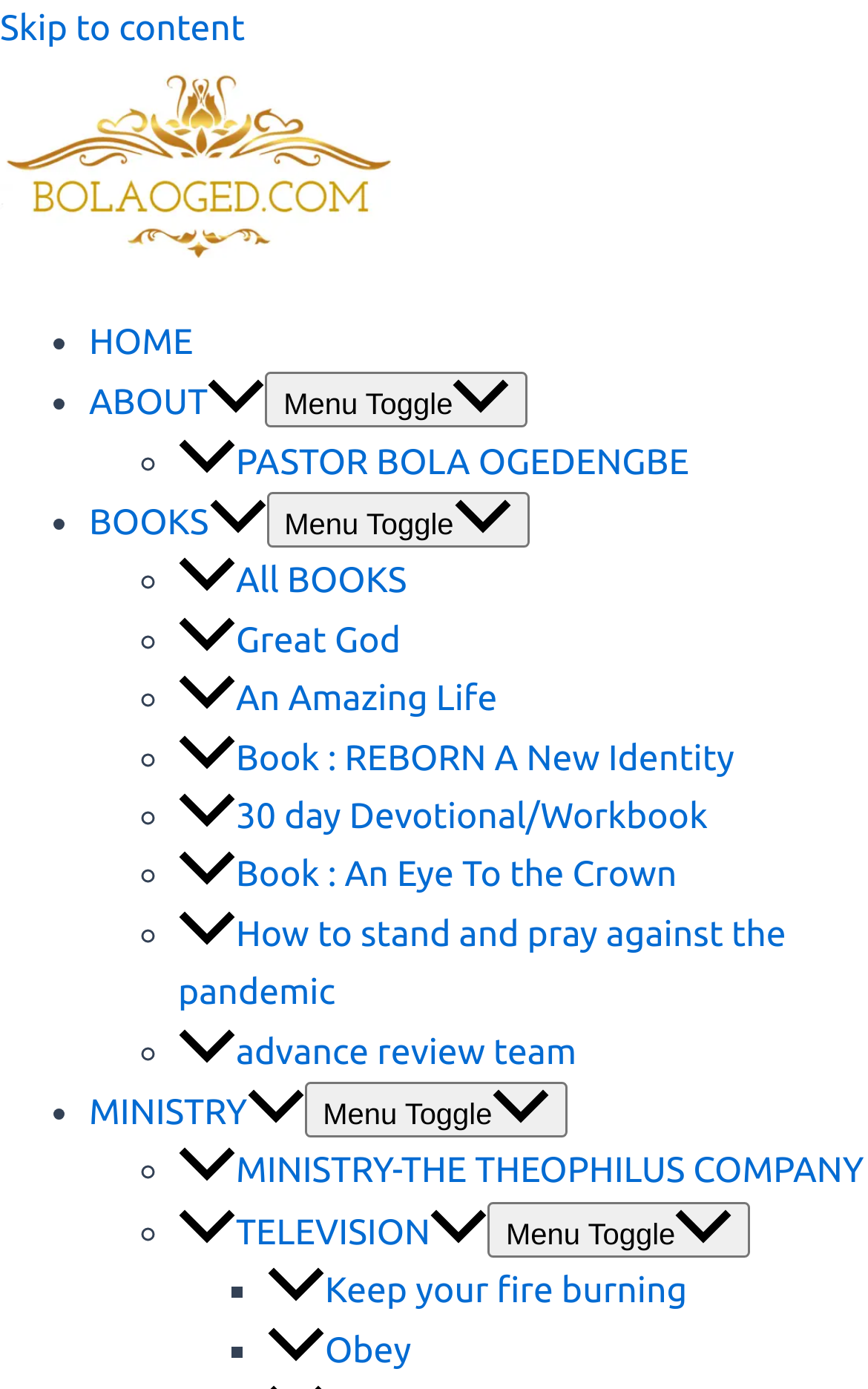Please mark the clickable region by giving the bounding box coordinates needed to complete this instruction: "Toggle the 'ABOUT' menu".

[0.103, 0.276, 0.306, 0.305]